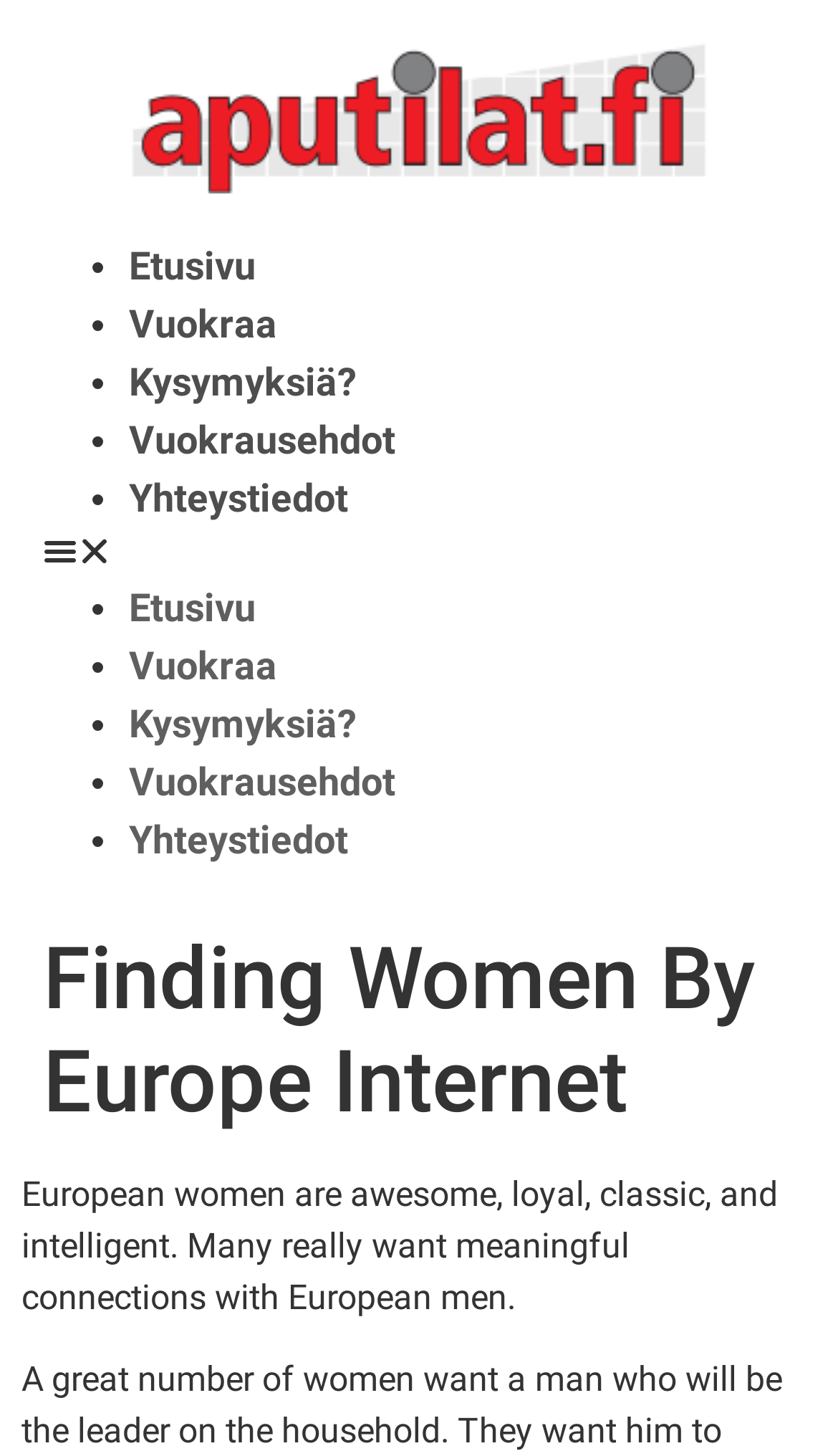Determine the bounding box coordinates of the element that should be clicked to execute the following command: "Click the link to switch region to France".

None